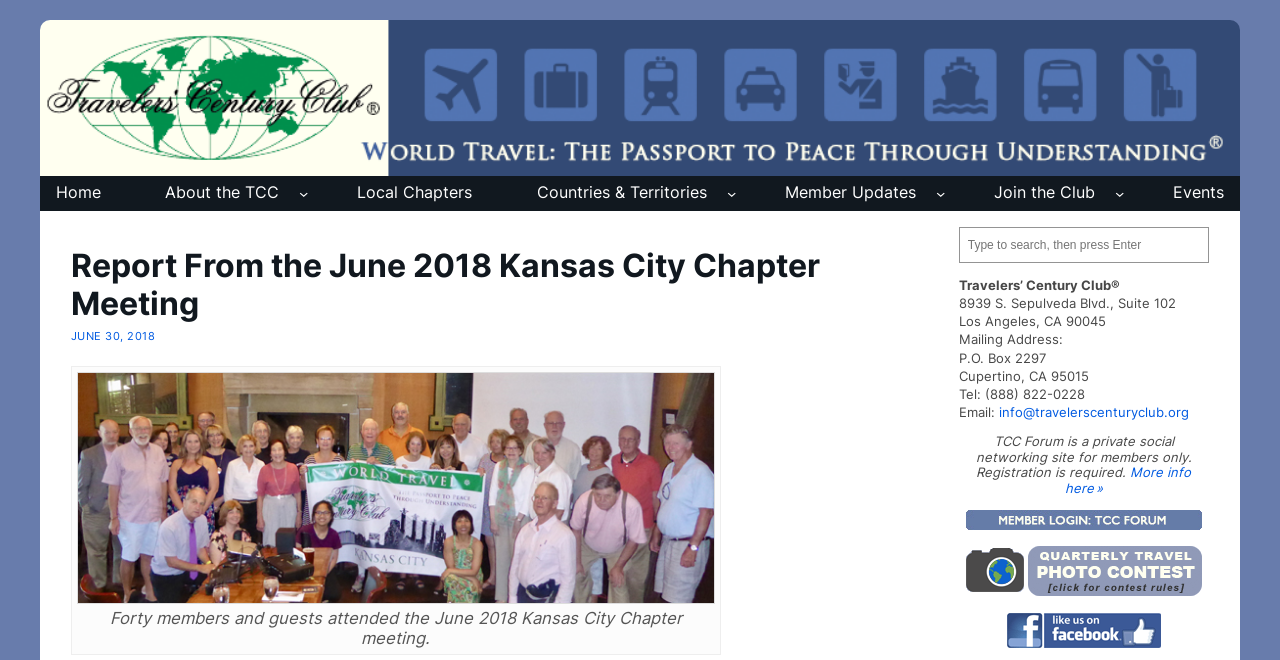Predict the bounding box coordinates of the area that should be clicked to accomplish the following instruction: "View the About the TCC page". The bounding box coordinates should consist of four float numbers between 0 and 1, i.e., [left, top, right, bottom].

[0.117, 0.267, 0.231, 0.319]